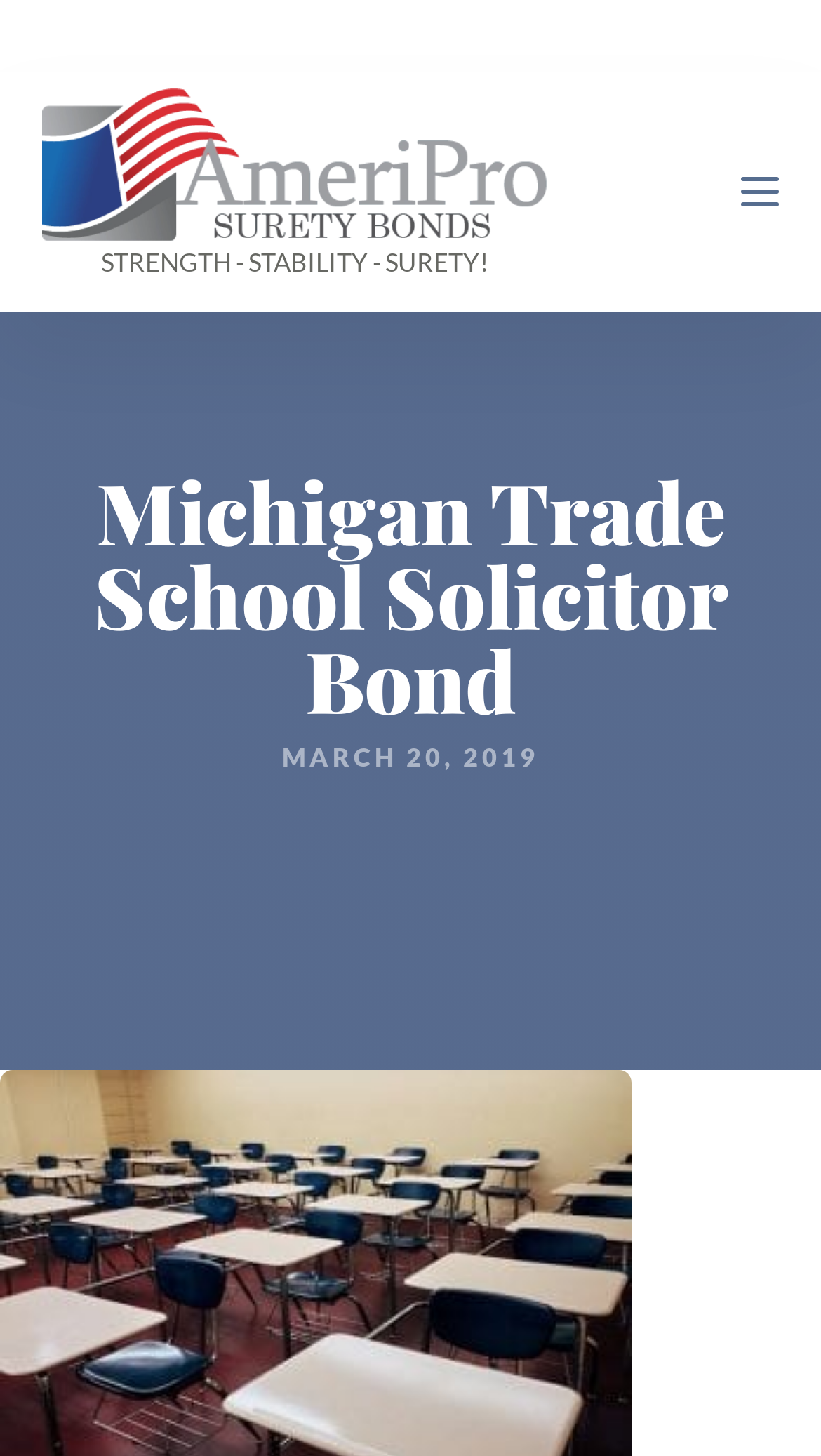Identify the bounding box coordinates for the UI element described as: "STRENGTH - STABILITY - SURETY!". The coordinates should be provided as four floats between 0 and 1: [left, top, right, bottom].

[0.051, 0.05, 0.667, 0.214]